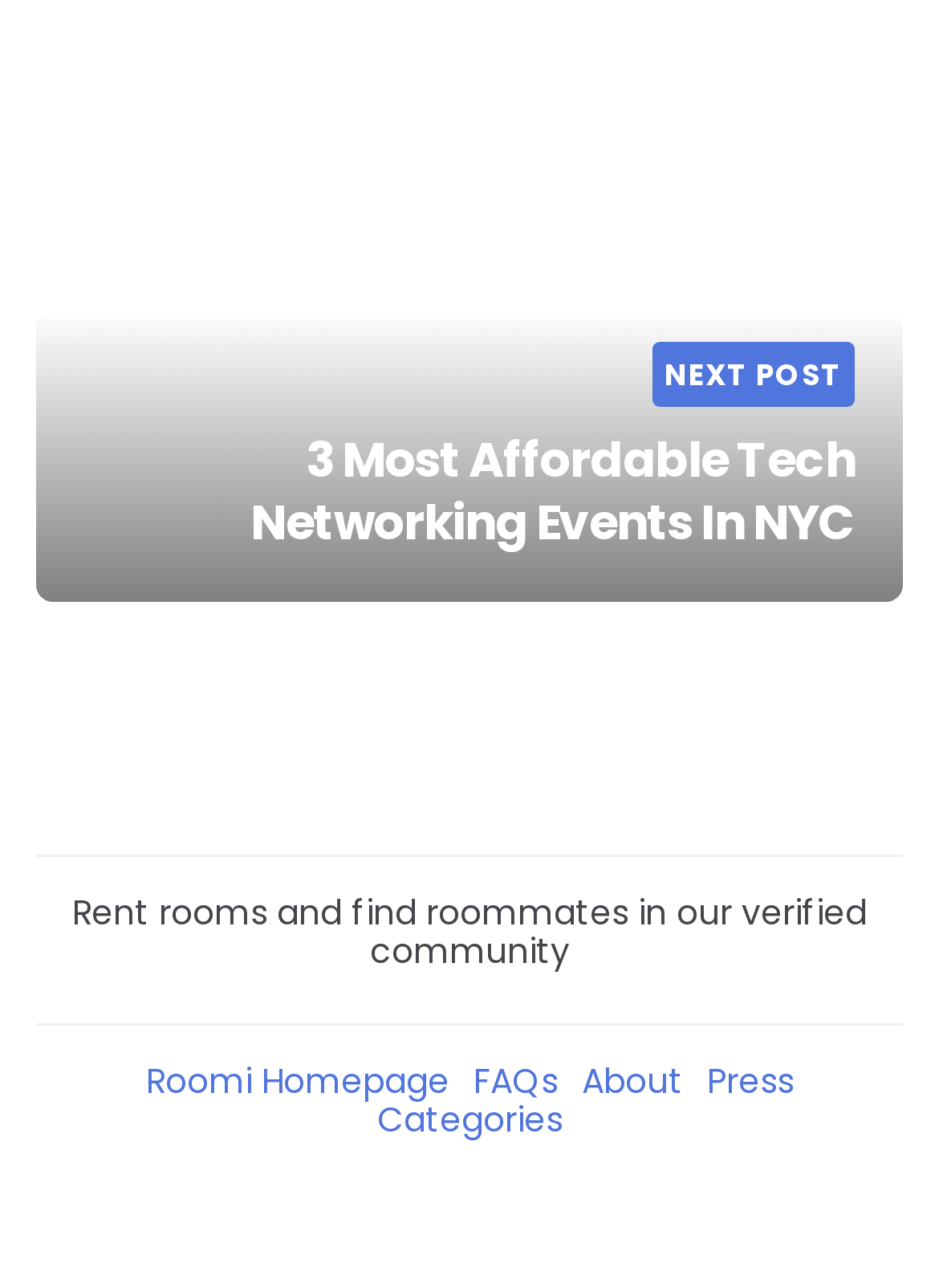What is the title of the latest article?
Look at the image and provide a detailed response to the question.

I found the title of the latest article by looking at the header element with the text '3 Most Affordable Tech Networking Events In NYC' which is a child of the 'HeaderAsNonLandmark' element.